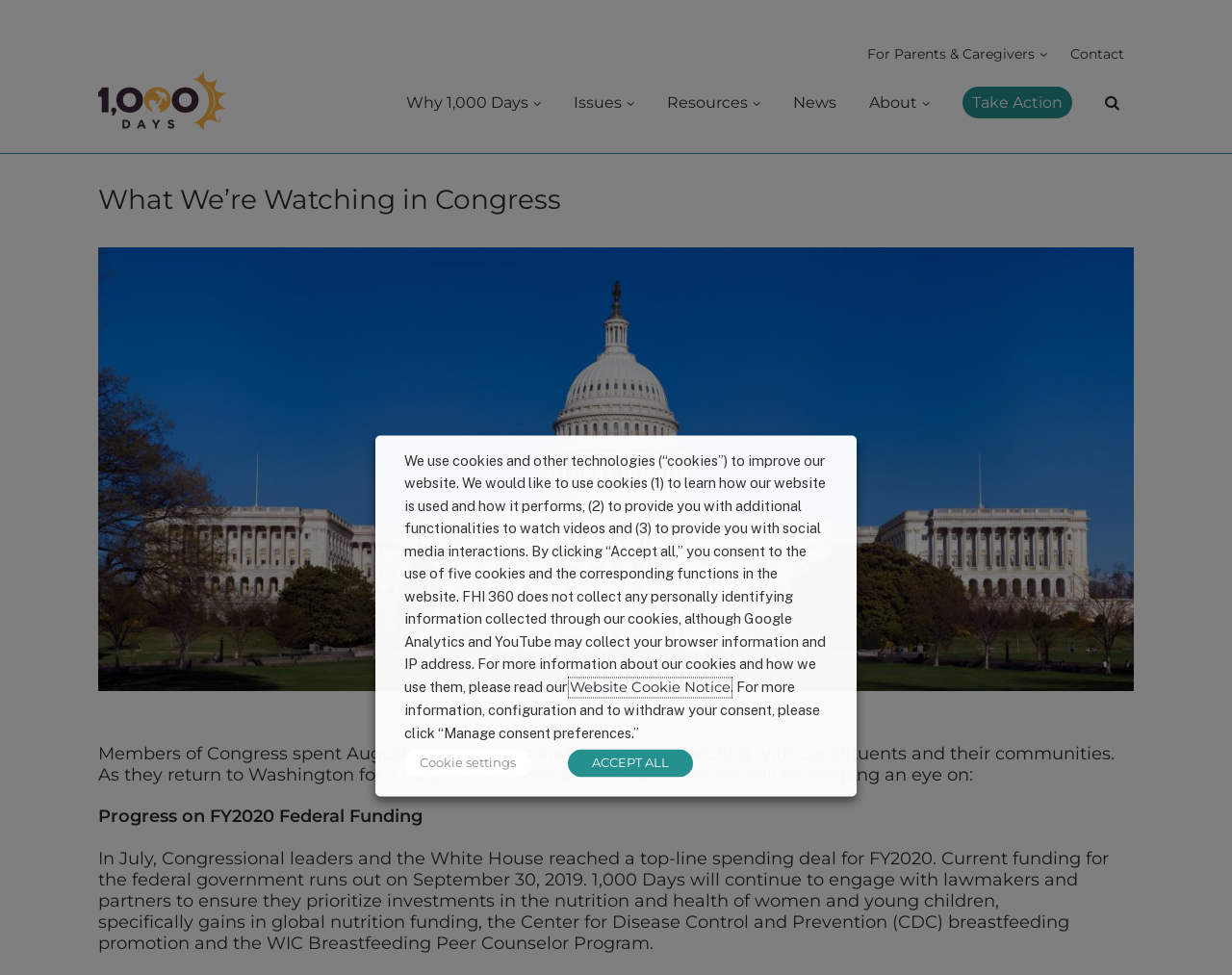Show the bounding box coordinates for the element that needs to be clicked to execute the following instruction: "Click on the 'Issues' link". Provide the coordinates in the form of four float numbers between 0 and 1, i.e., [left, top, right, bottom].

[0.465, 0.087, 0.515, 0.124]